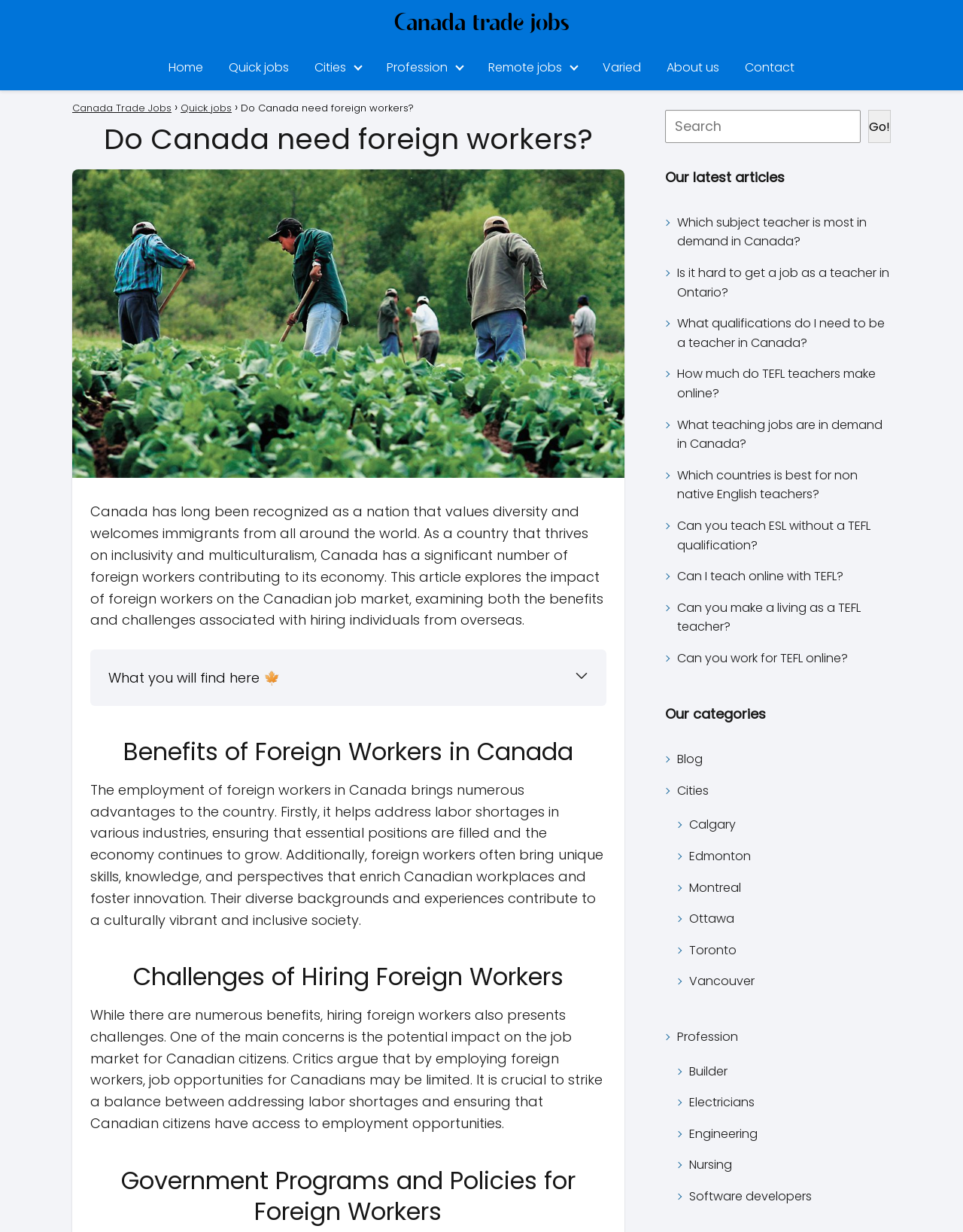Find the bounding box coordinates of the element you need to click on to perform this action: 'Explore the 'Cities' category'. The coordinates should be represented by four float values between 0 and 1, in the format [left, top, right, bottom].

[0.703, 0.634, 0.736, 0.65]